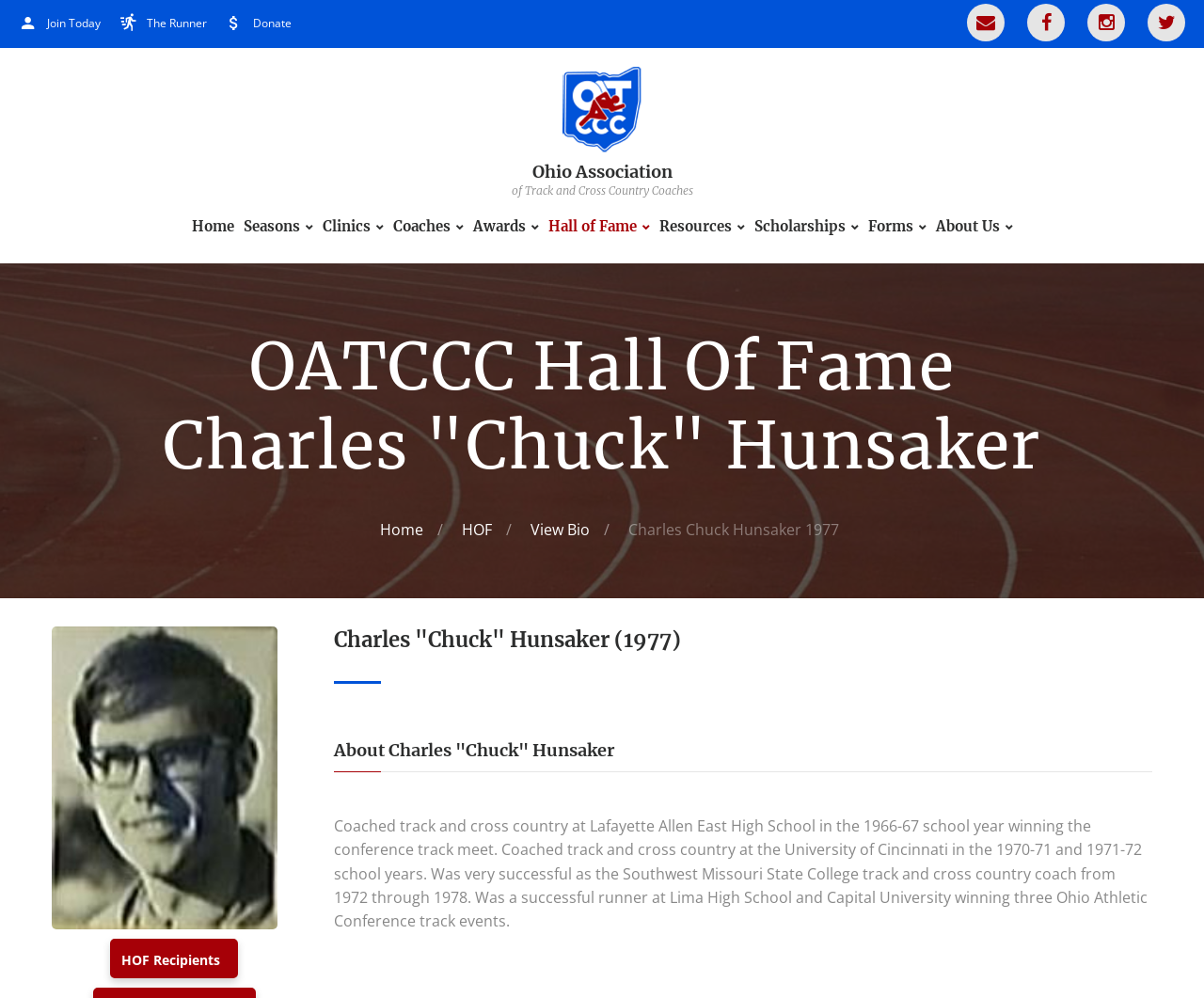Generate the title text from the webpage.

OATCCC Hall Of Fame
Charles "Chuck" Hunsaker